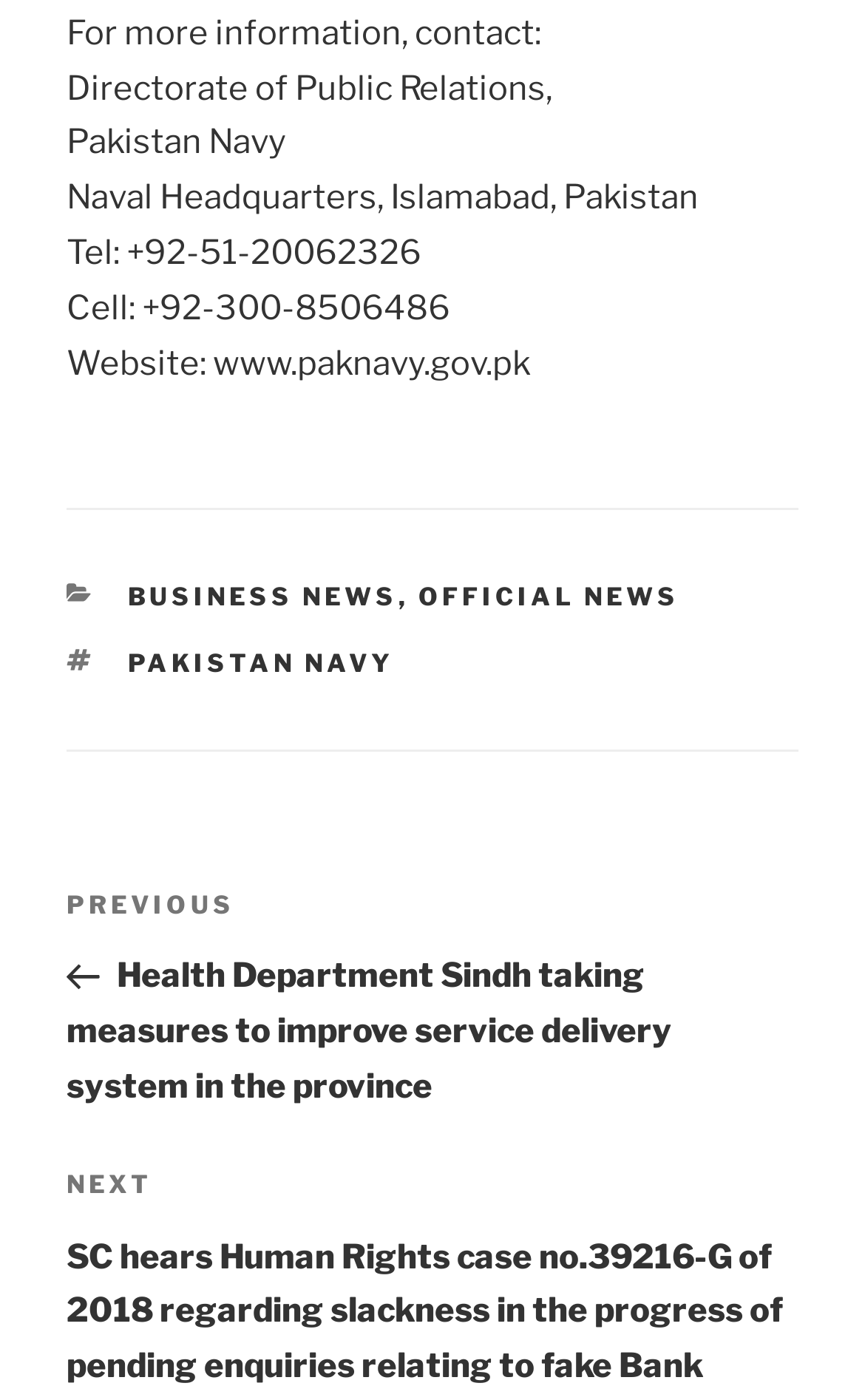Respond to the following question using a concise word or phrase: 
What is the category of the previous post?

Health Department Sindh